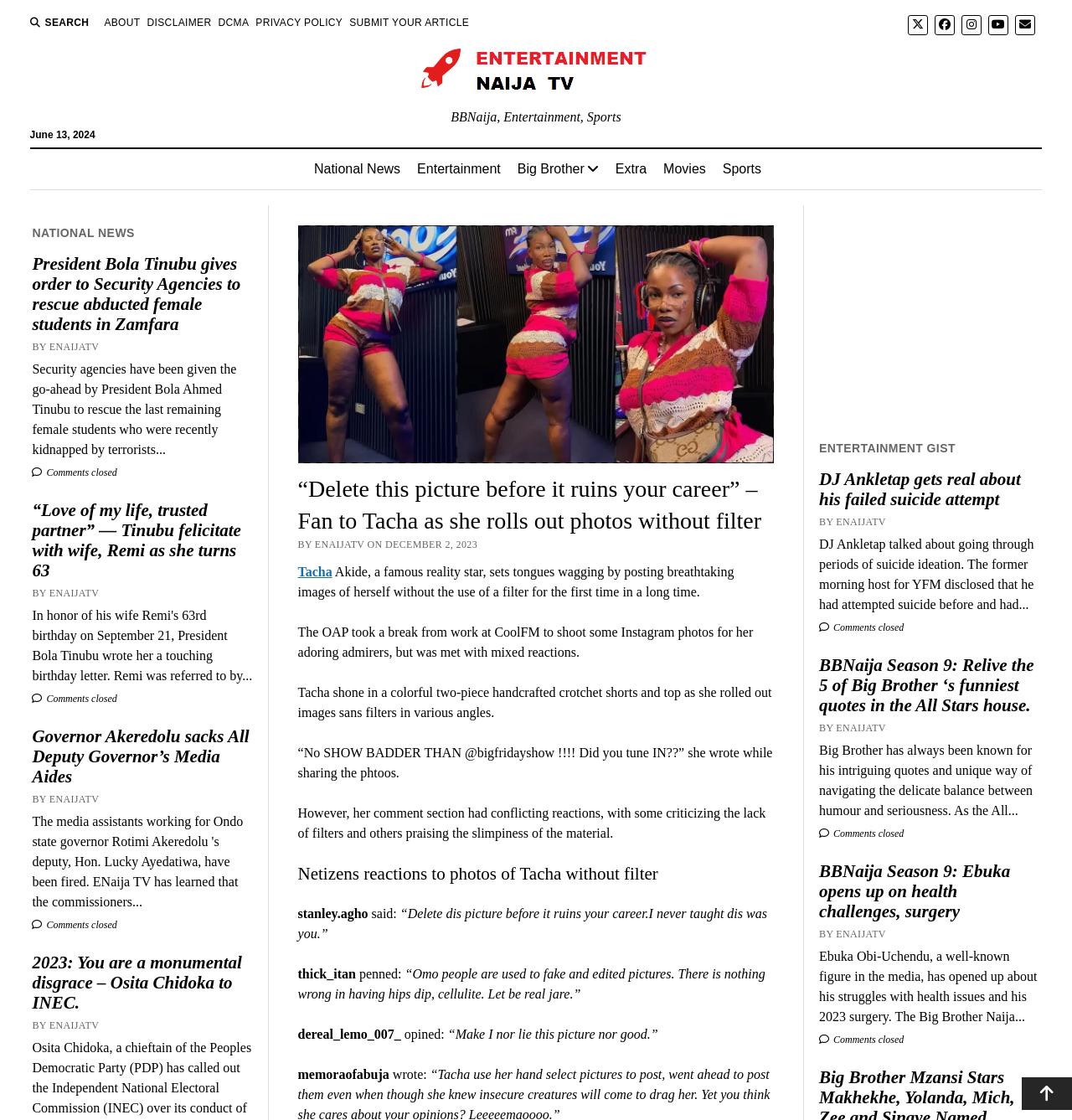Identify the bounding box coordinates of the element to click to follow this instruction: 'Read the latest Entertainment news'. Ensure the coordinates are four float values between 0 and 1, provided as [left, top, right, bottom].

[0.38, 0.133, 0.476, 0.169]